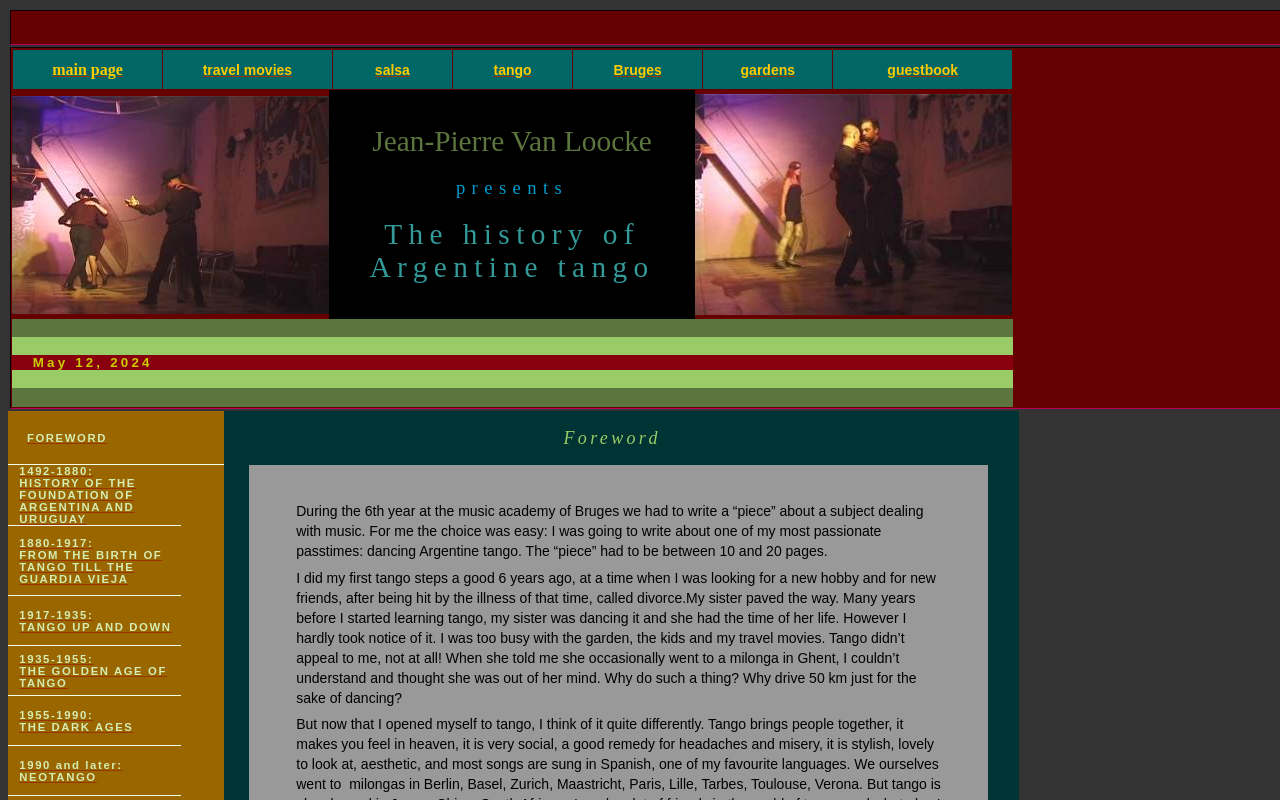Answer this question in one word or a short phrase: What is the title of the first row in the second table?

Jean-Pierre Van Loocke presents The history of Argentine tango